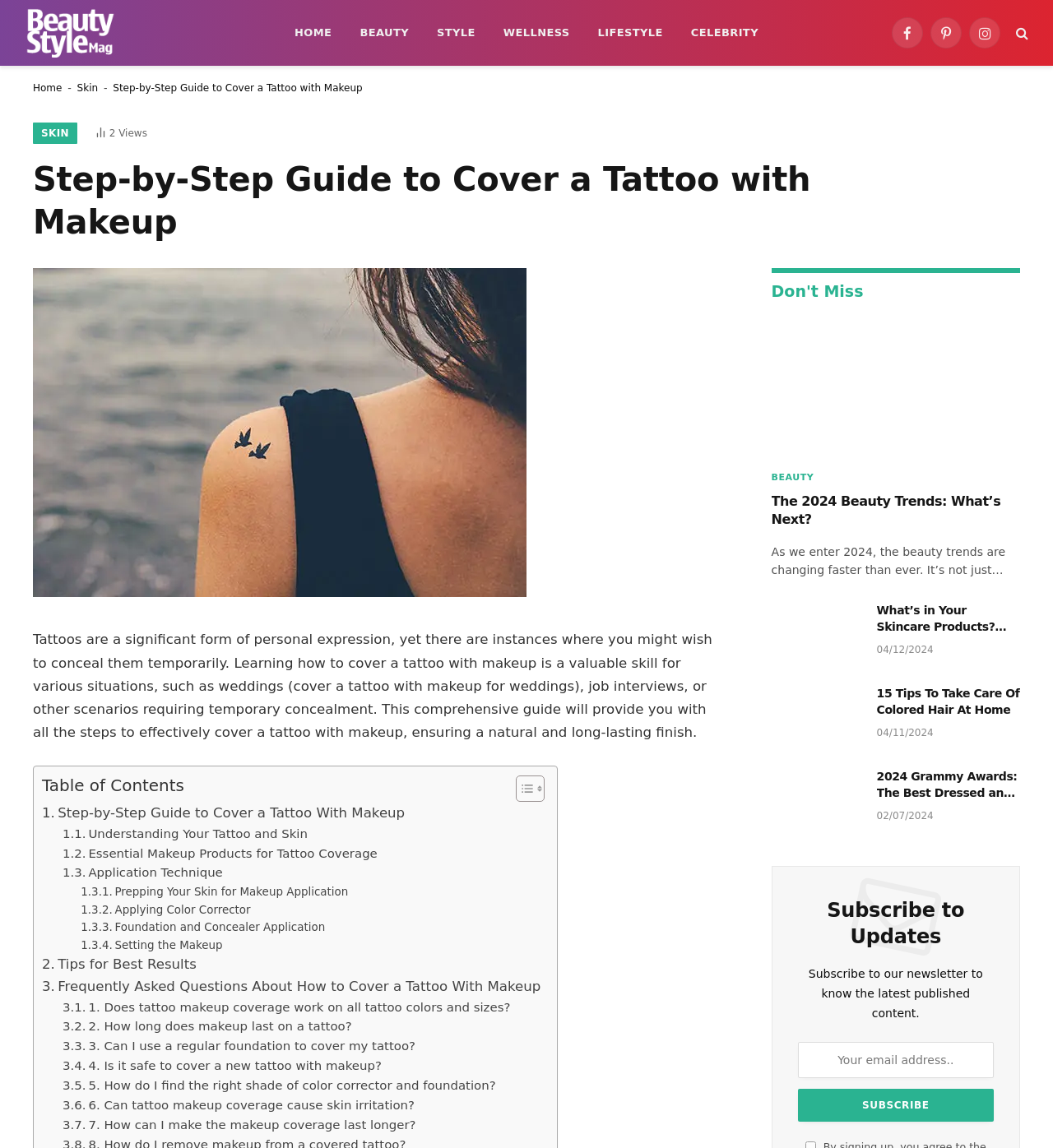Extract the bounding box of the UI element described as: "Understanding Your Tattoo and Skin".

[0.059, 0.718, 0.292, 0.735]